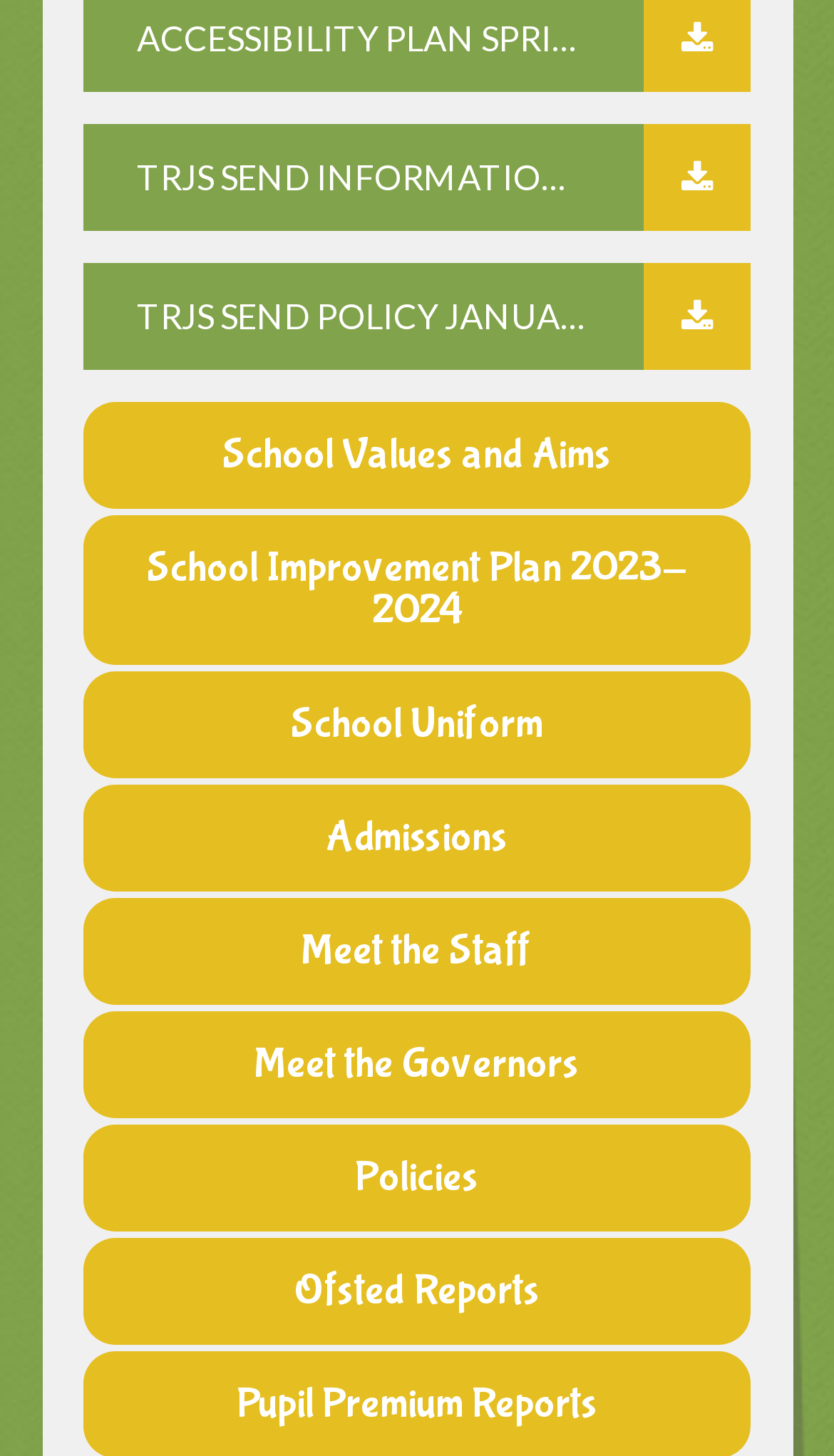Pinpoint the bounding box coordinates of the element you need to click to execute the following instruction: "Download TRJS SEND INFORMATION REPORT JANUARY 2024". The bounding box should be represented by four float numbers between 0 and 1, in the format [left, top, right, bottom].

[0.1, 0.085, 0.9, 0.158]